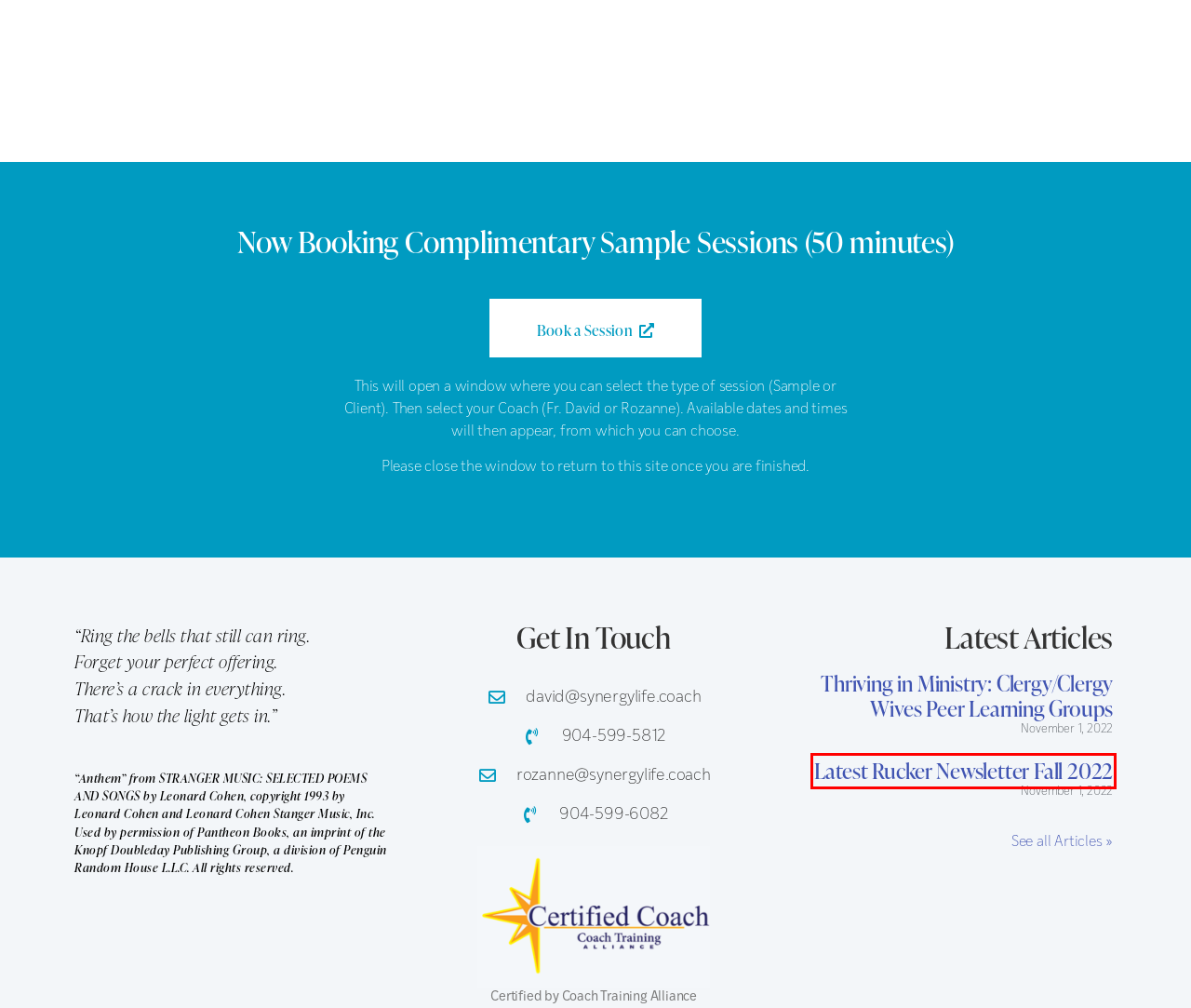You have a screenshot showing a webpage with a red bounding box highlighting an element. Choose the webpage description that best fits the new webpage after clicking the highlighted element. The descriptions are:
A. People Who Benefit Most - Synergy Life Coaching
B. David Rucker - Synergy Life Coaching
C. Latest Rucker Newsletter Fall 2022 - Synergy Life Coaching
D. Rolla Creative
E. Articles - Synergy Life Coaching
F. Thriving in Ministry: Clergy/Clergy Wives Peer Learning Groups - Synergy Life Coaching
G. July 15, 2021 - Synergy Life Coaching
H. About the Coaches - Synergy Life Coaching

C